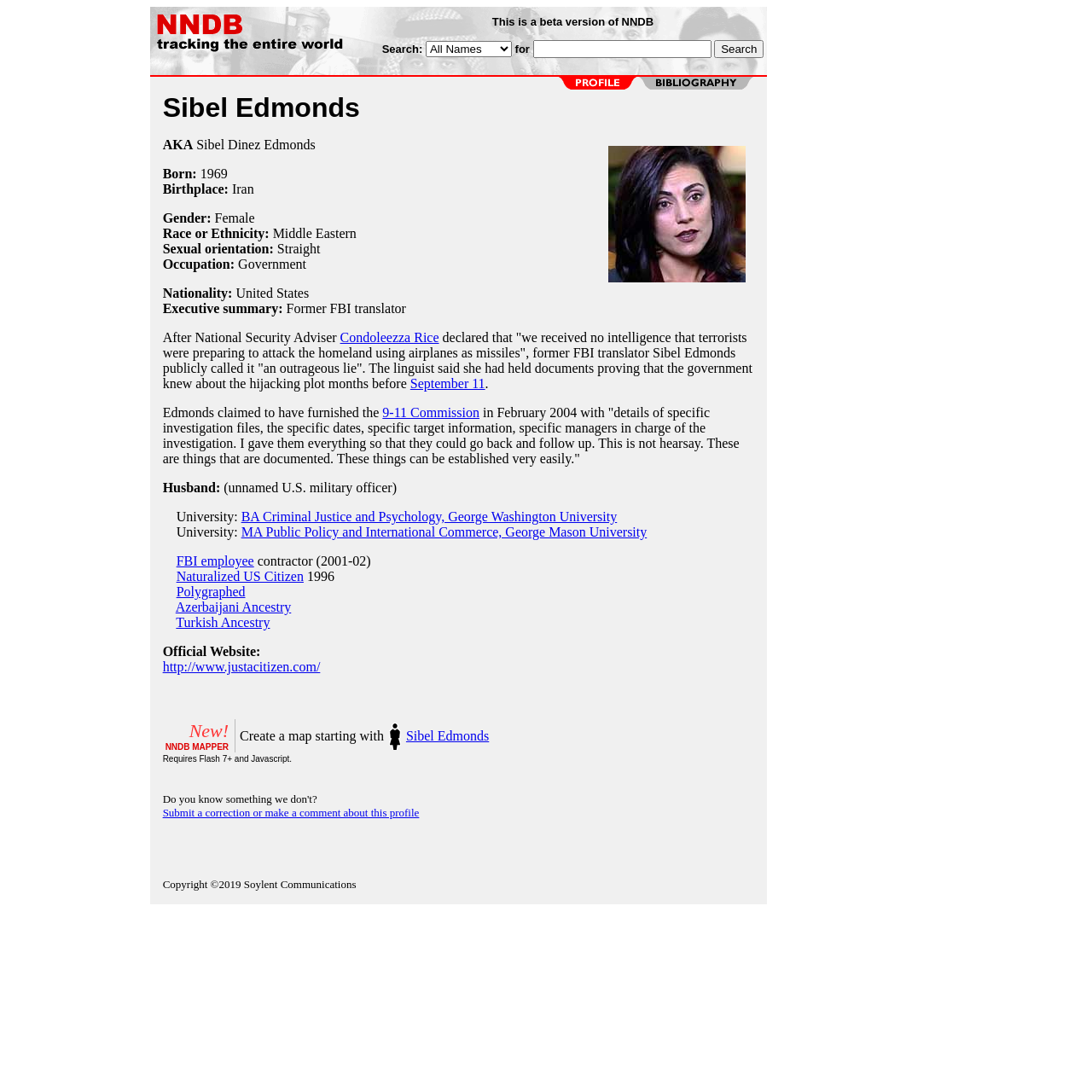Locate the bounding box coordinates of the clickable region necessary to complete the following instruction: "Visit Sibel Edmonds' official website". Provide the coordinates in the format of four float numbers between 0 and 1, i.e., [left, top, right, bottom].

[0.149, 0.604, 0.293, 0.617]